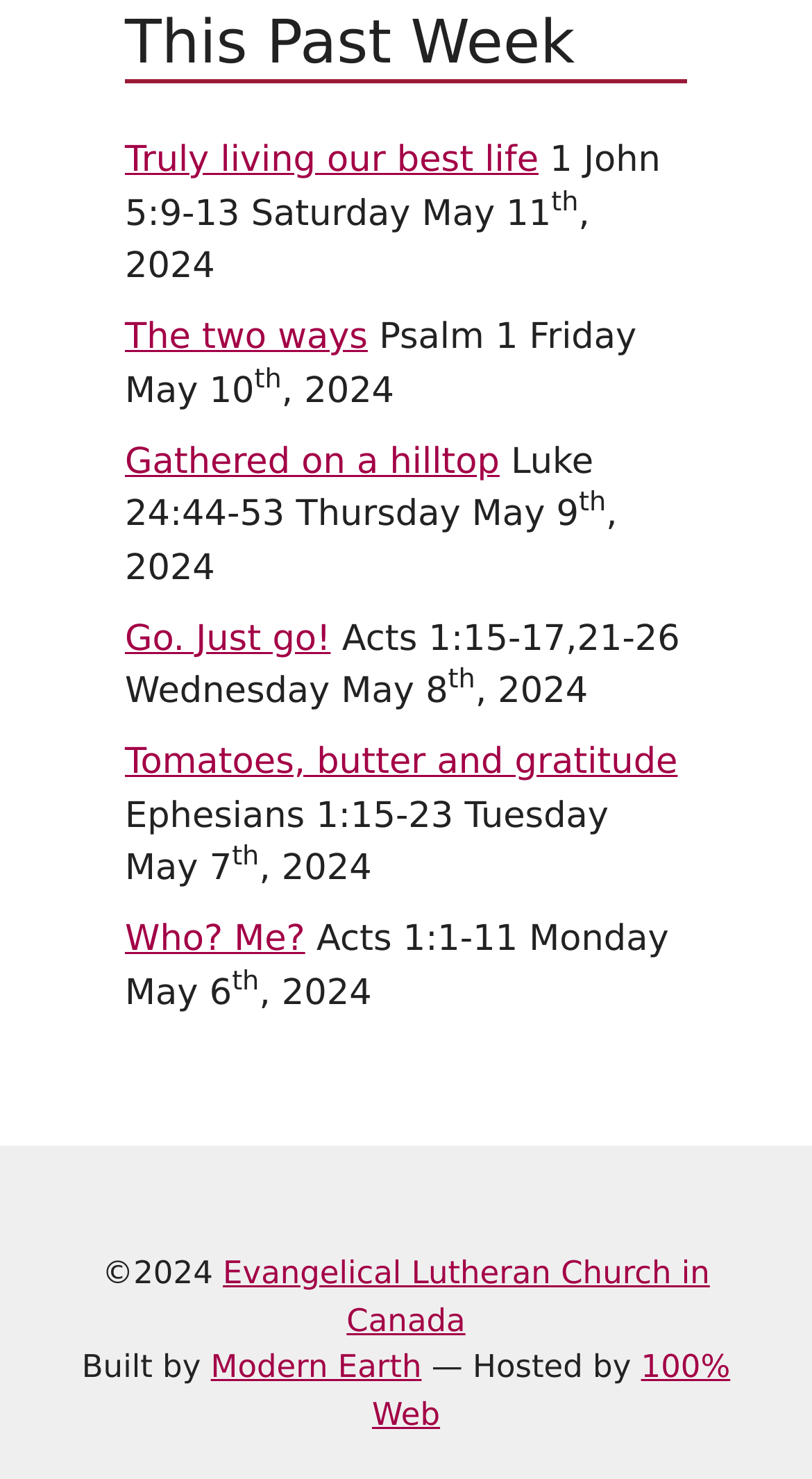Identify the bounding box coordinates of the part that should be clicked to carry out this instruction: "Click on 'Truly living our best life'".

[0.154, 0.094, 0.663, 0.123]